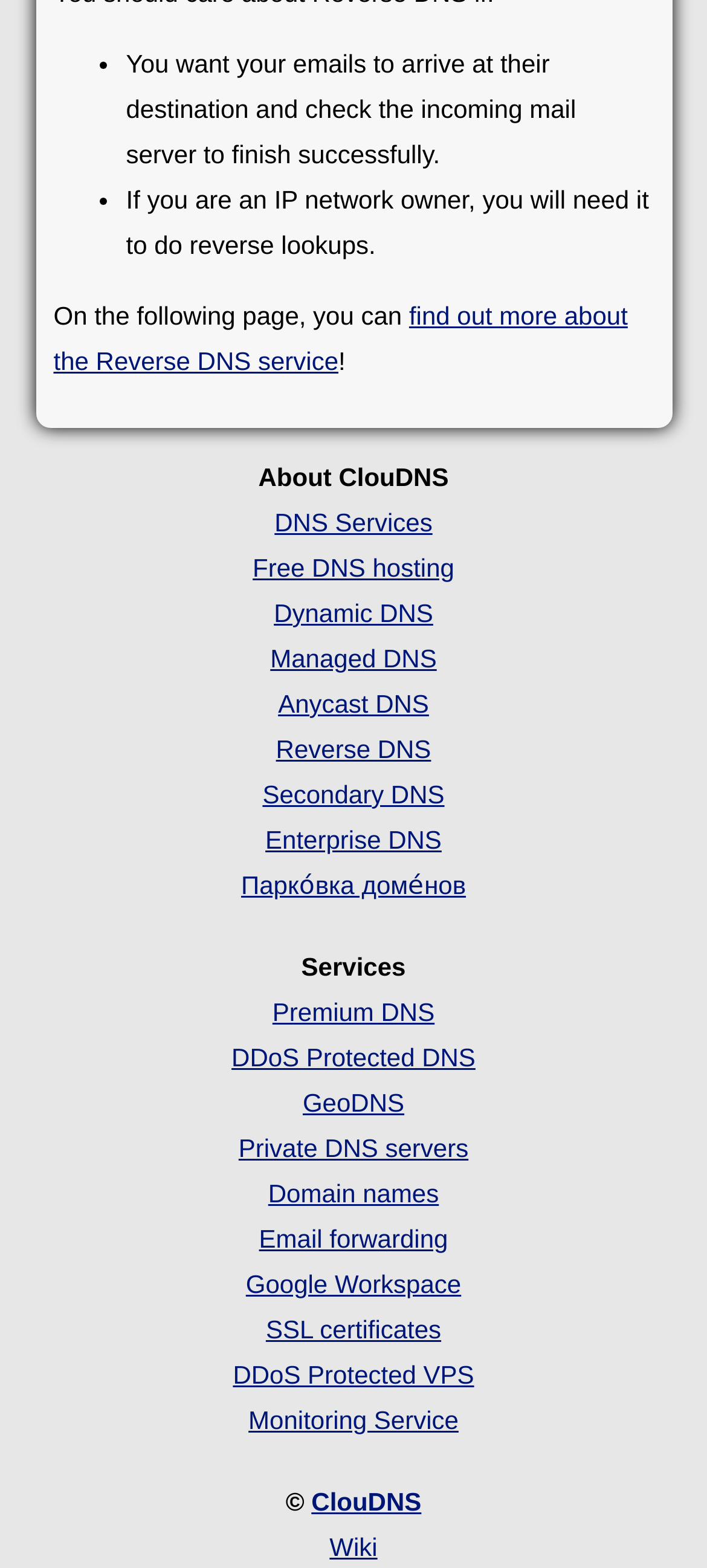Given the element description: "Парко́вка доме́нов", predict the bounding box coordinates of the UI element it refers to, using four float numbers between 0 and 1, i.e., [left, top, right, bottom].

[0.341, 0.555, 0.659, 0.574]